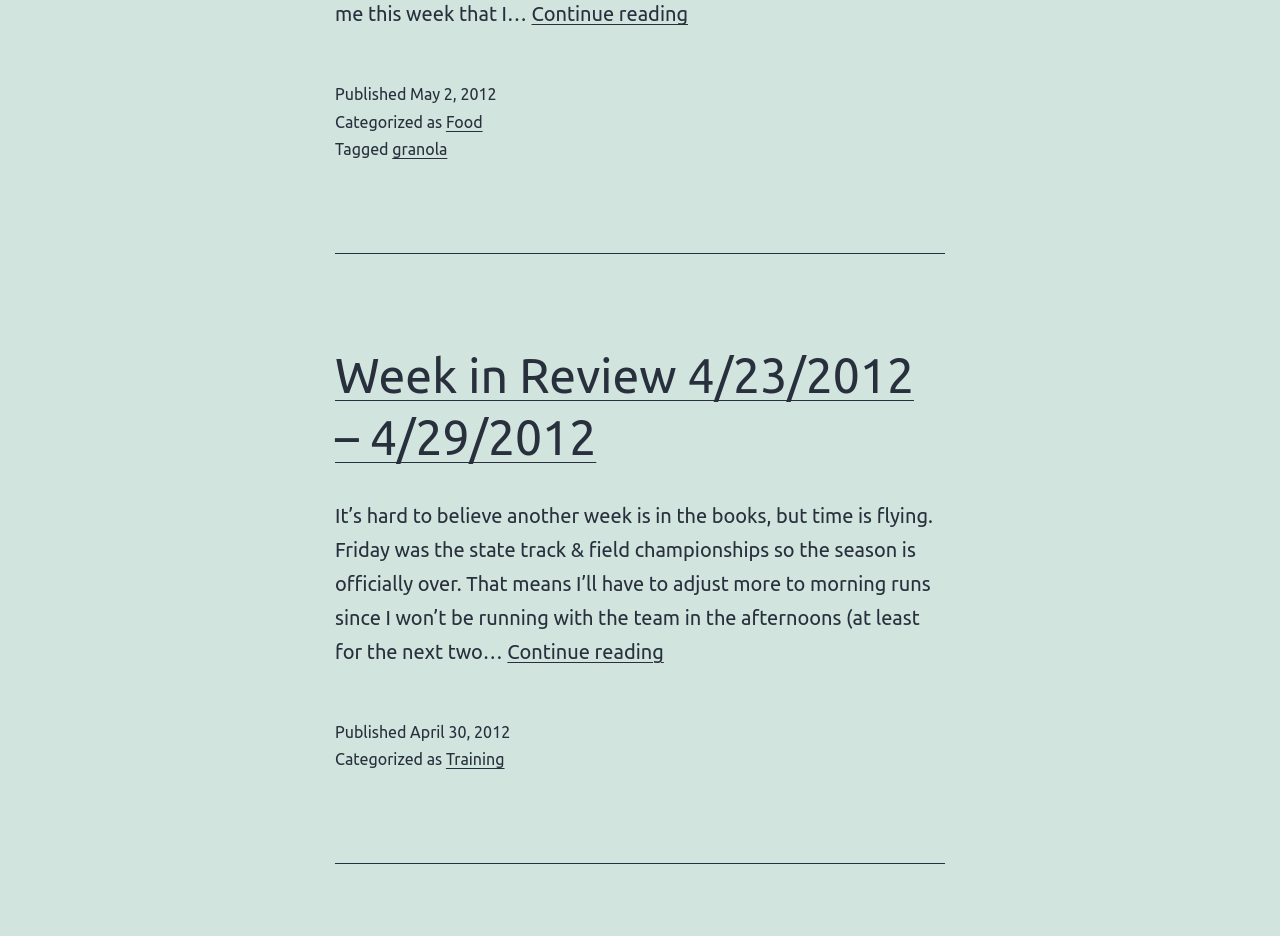Please provide a brief answer to the question using only one word or phrase: 
How many articles are on this webpage?

2